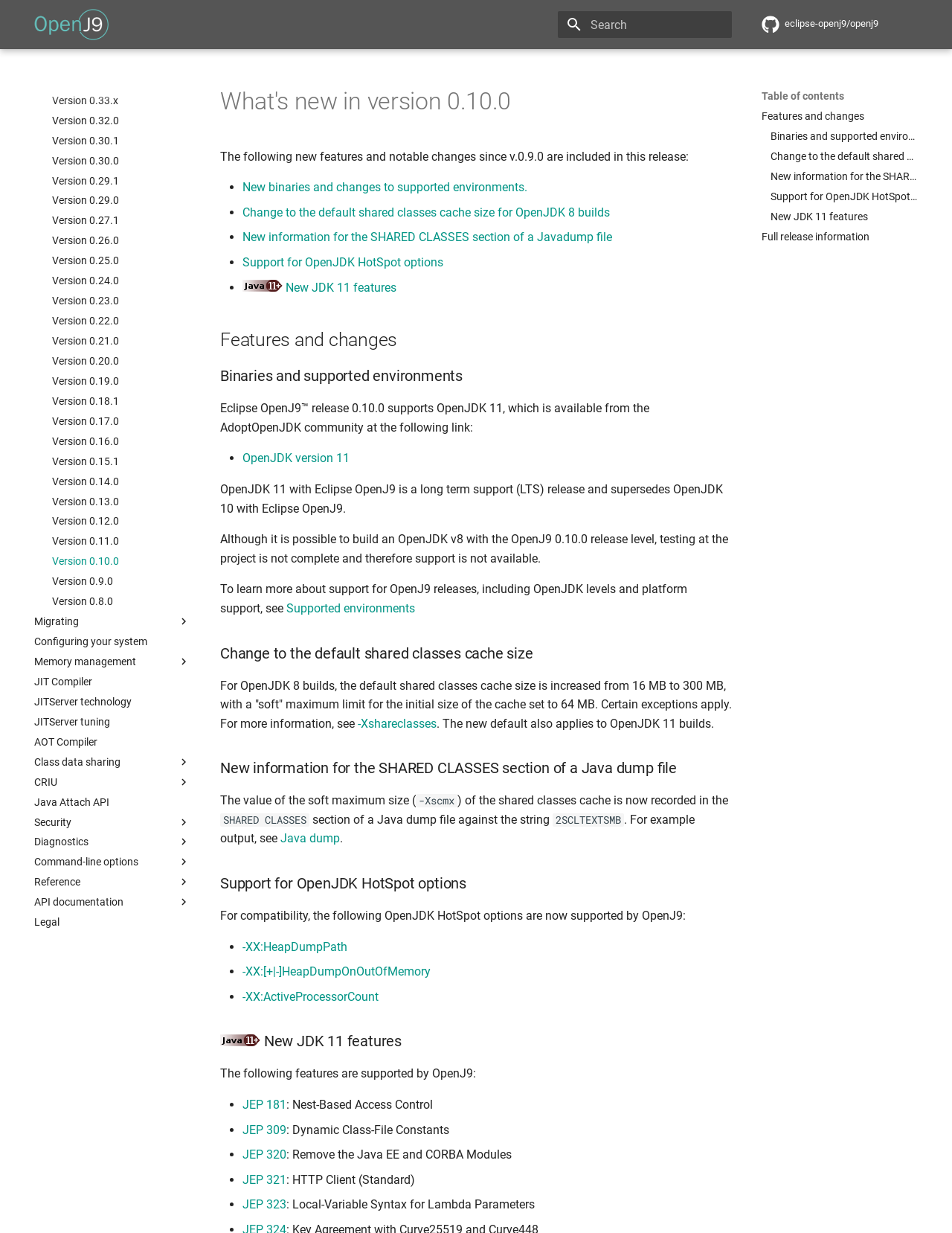Bounding box coordinates are to be given in the format (top-left x, top-left y, bottom-right x, bottom-right y). All values must be floating point numbers between 0 and 1. Provide the bounding box coordinate for the UI element described as: Support for OpenJDK HotSpot options

[0.255, 0.207, 0.466, 0.218]